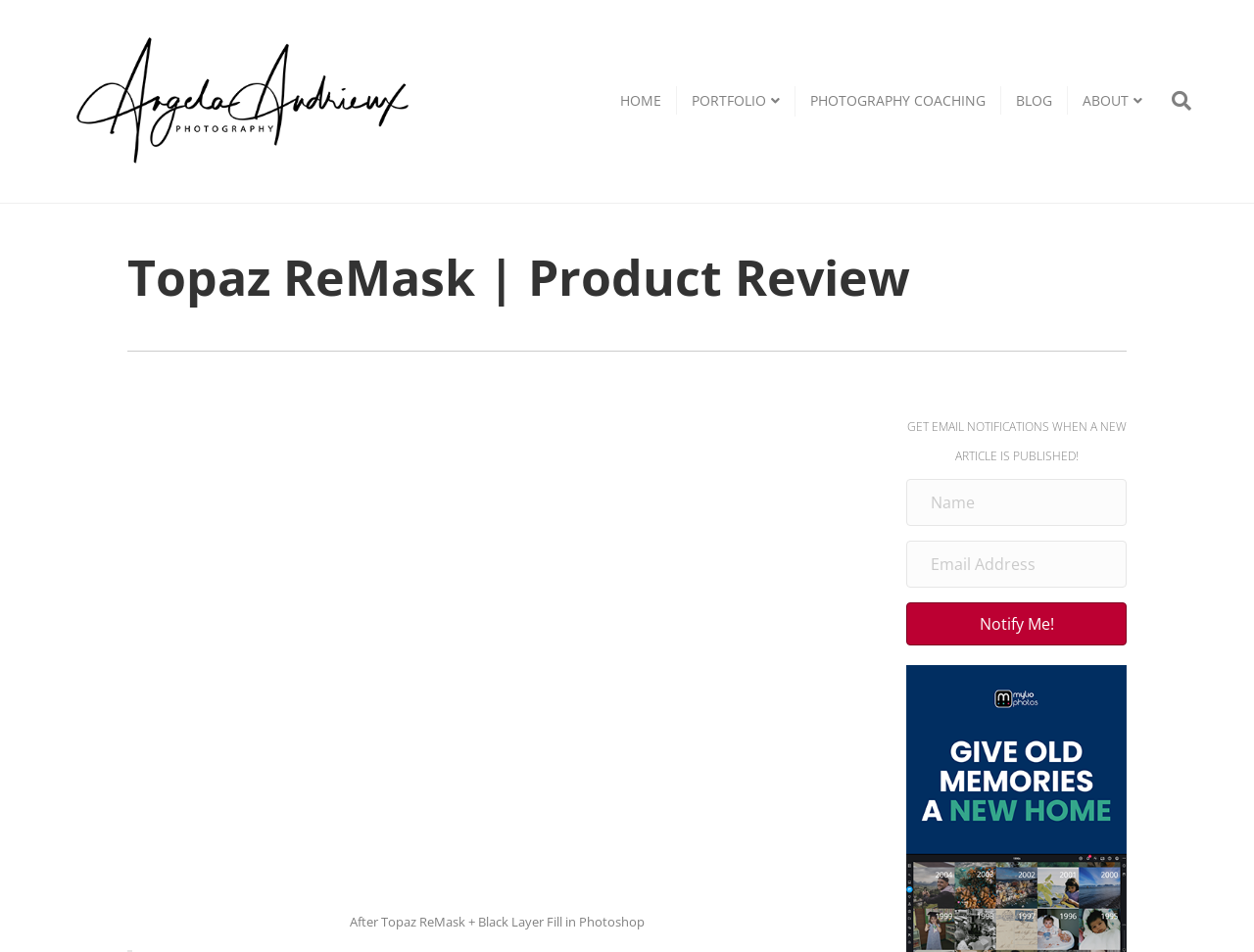Identify the bounding box for the described UI element: "The Firm".

None